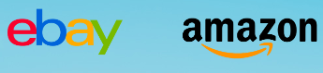What is the font style of the eBay logo?
From the image, respond using a single word or phrase.

playful, multicolored